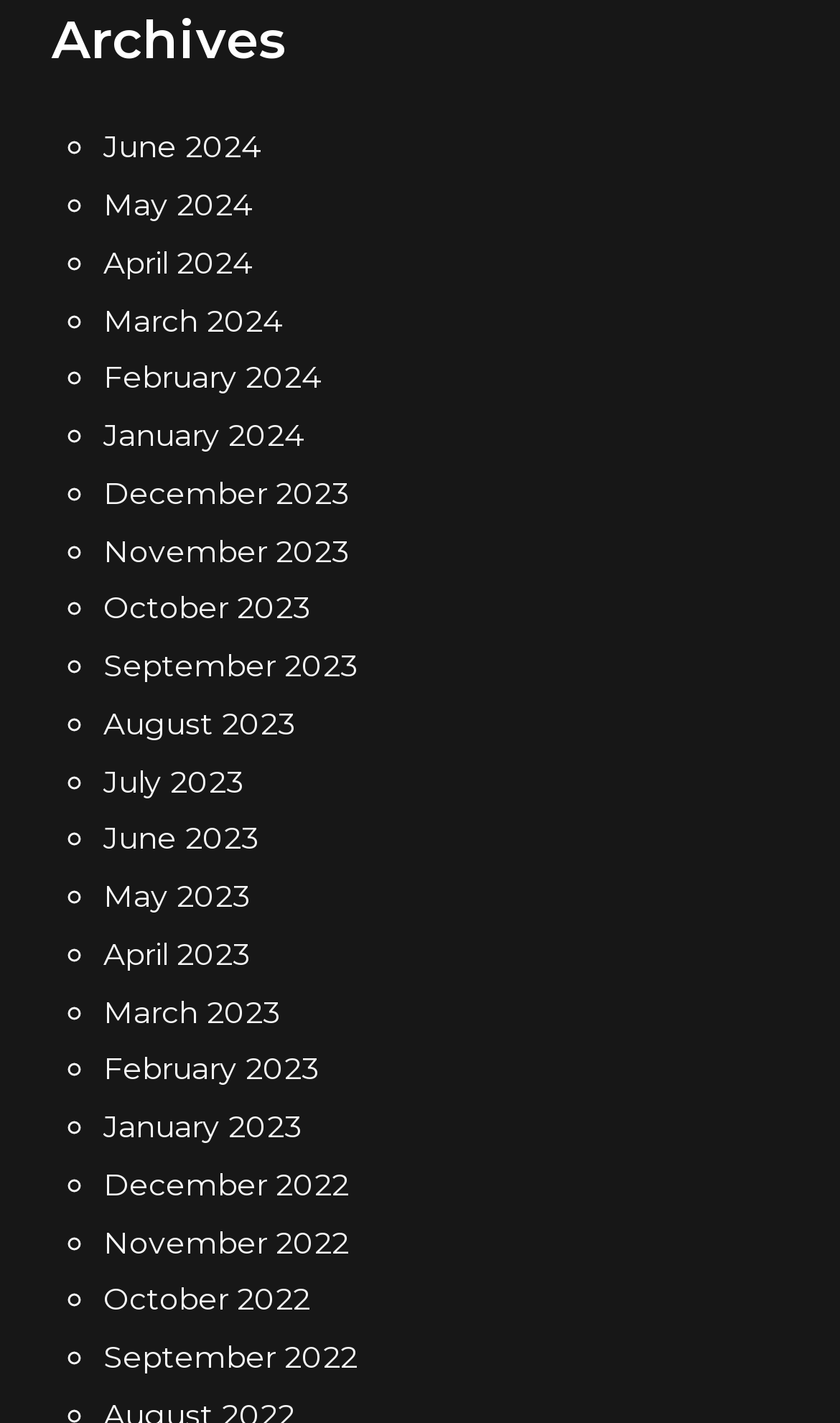Please give a short response to the question using one word or a phrase:
What symbol is used as a list marker?

◦